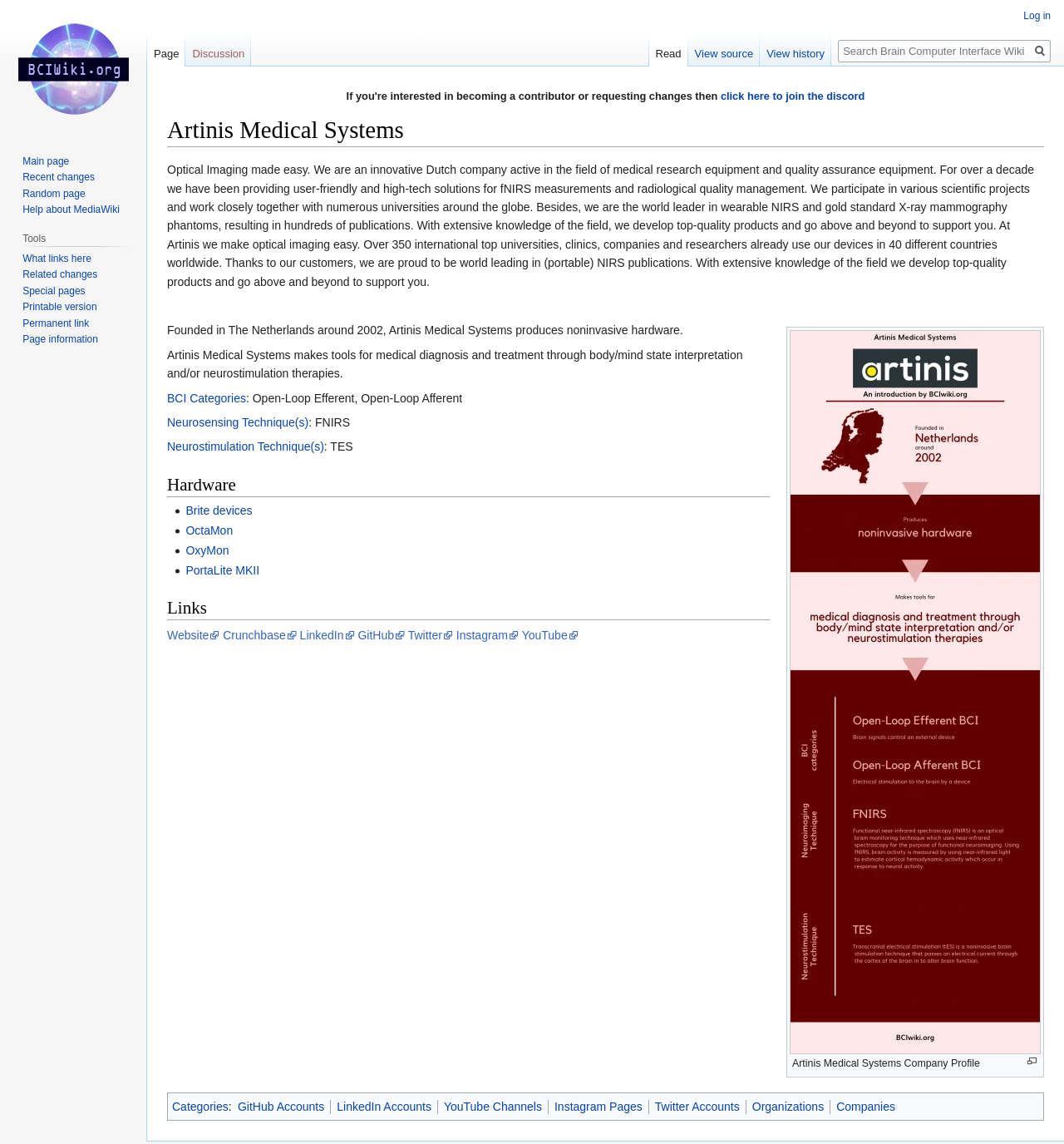Specify the bounding box coordinates of the area that needs to be clicked to achieve the following instruction: "click here to join the discord".

[0.677, 0.079, 0.813, 0.09]